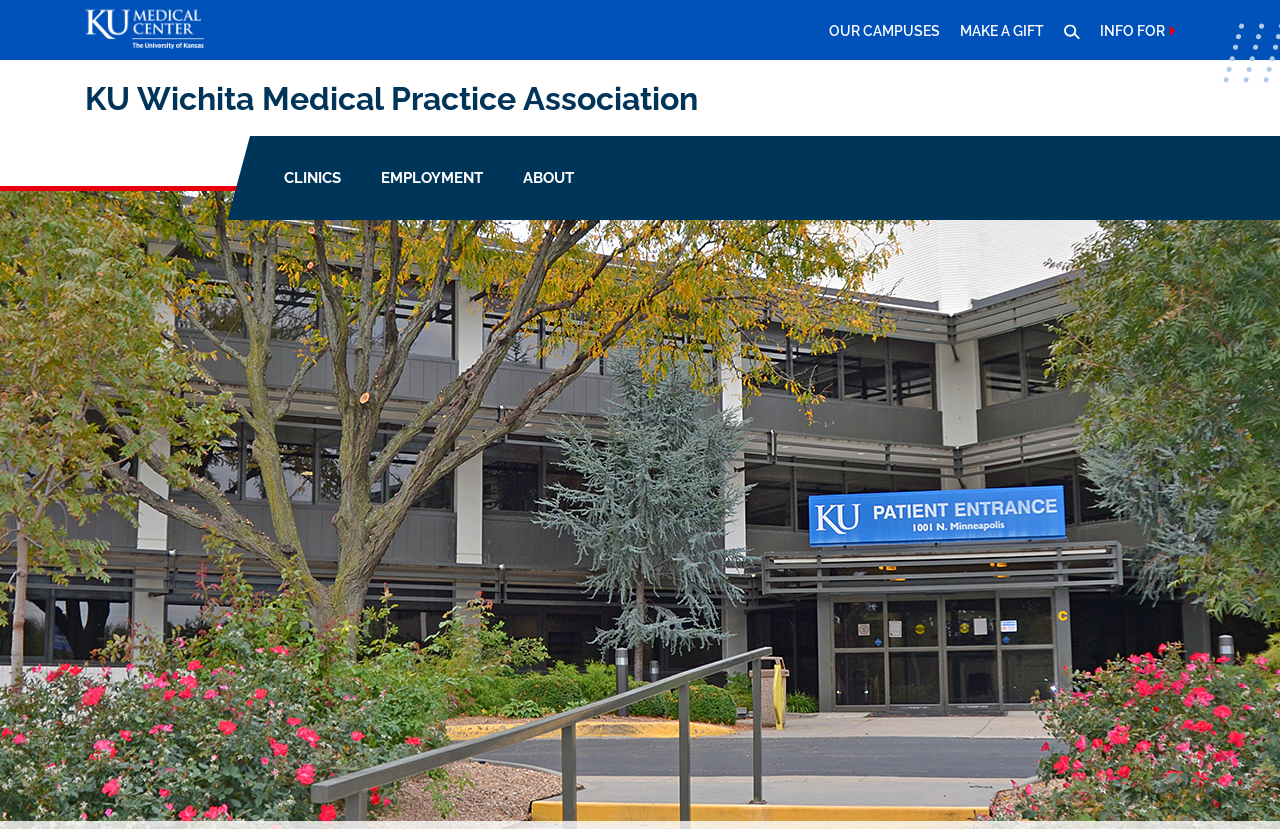What is the name of the medical practice association?
Carefully examine the image and provide a detailed answer to the question.

I found the answer by looking at the main heading of the webpage, which is 'KU Wichita Medical Practice Association'. This heading is located at the top of the page and is the most prominent text on the screen.